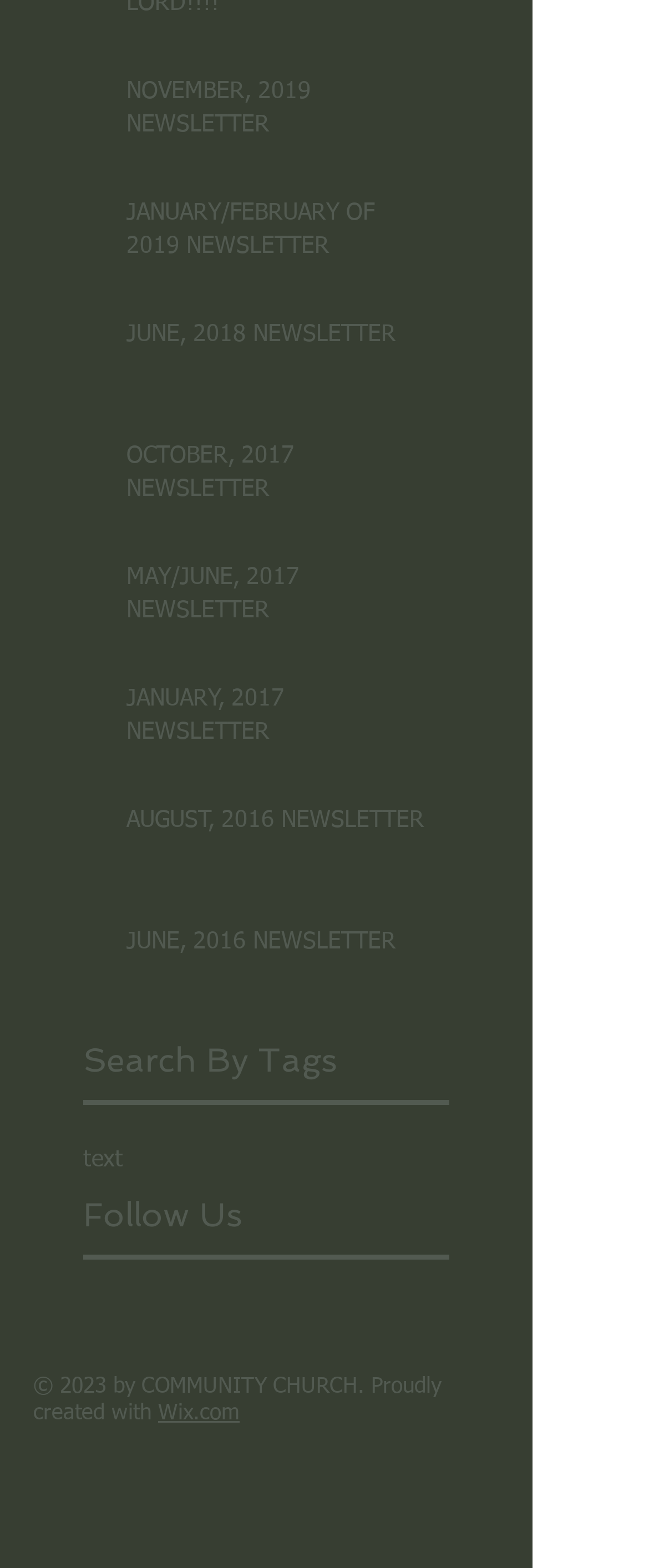Can you provide the bounding box coordinates for the element that should be clicked to implement the instruction: "Follow us on Facebook"?

[0.297, 0.816, 0.387, 0.854]